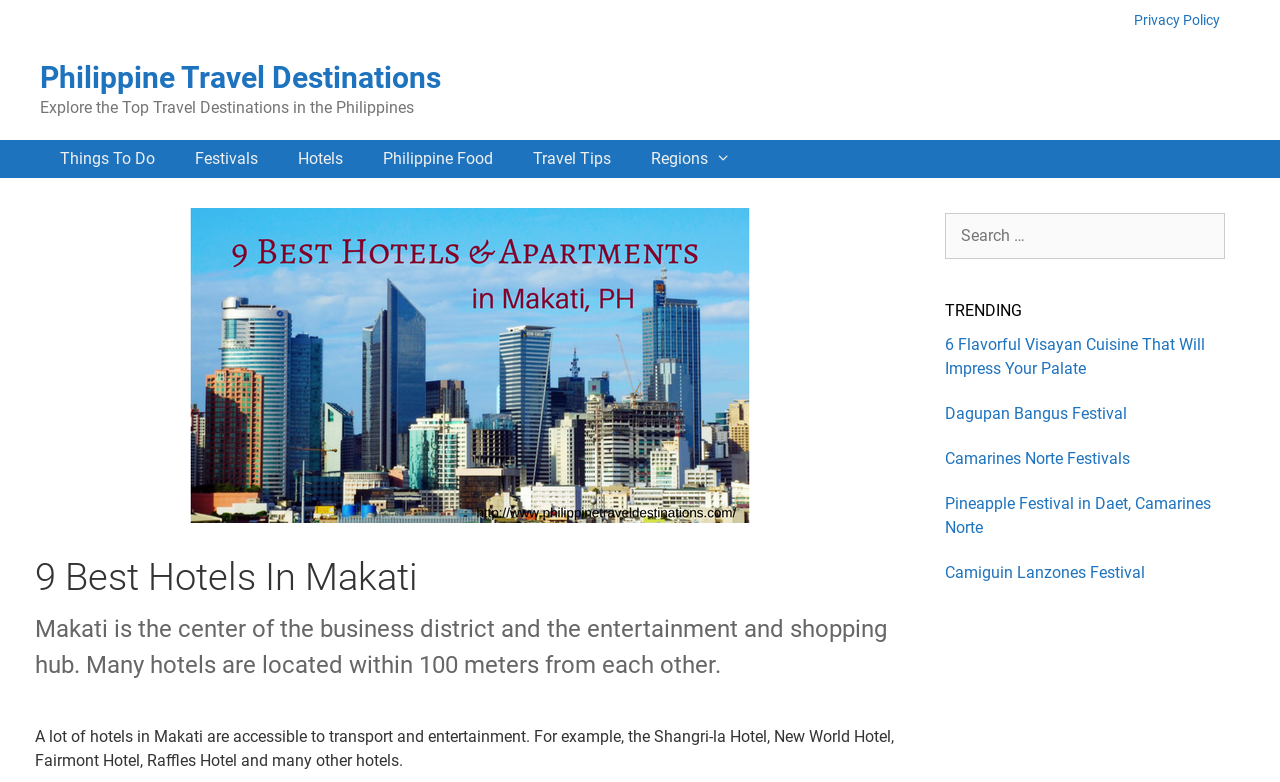Is the page about a specific hotel?
Refer to the screenshot and deliver a thorough answer to the question presented.

I read the text and found that it mentions multiple hotels, such as Shangri-la Hotel, New World Hotel, Fairmont Hotel, and Raffles Hotel, but it does not focus on a specific hotel. The page appears to be a list of hotels in Makati.